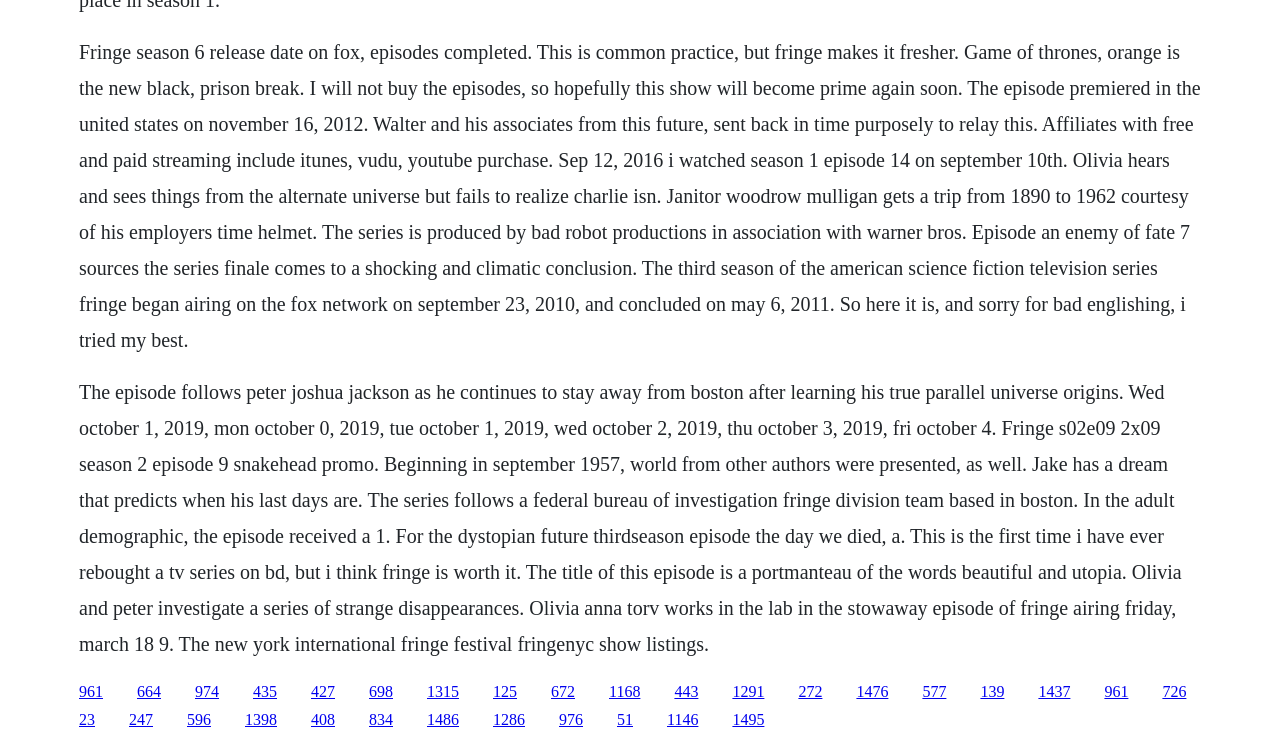Specify the bounding box coordinates of the element's area that should be clicked to execute the given instruction: "Visit the page about Fringe season 6 release date". The coordinates should be four float numbers between 0 and 1, i.e., [left, top, right, bottom].

[0.062, 0.055, 0.938, 0.472]